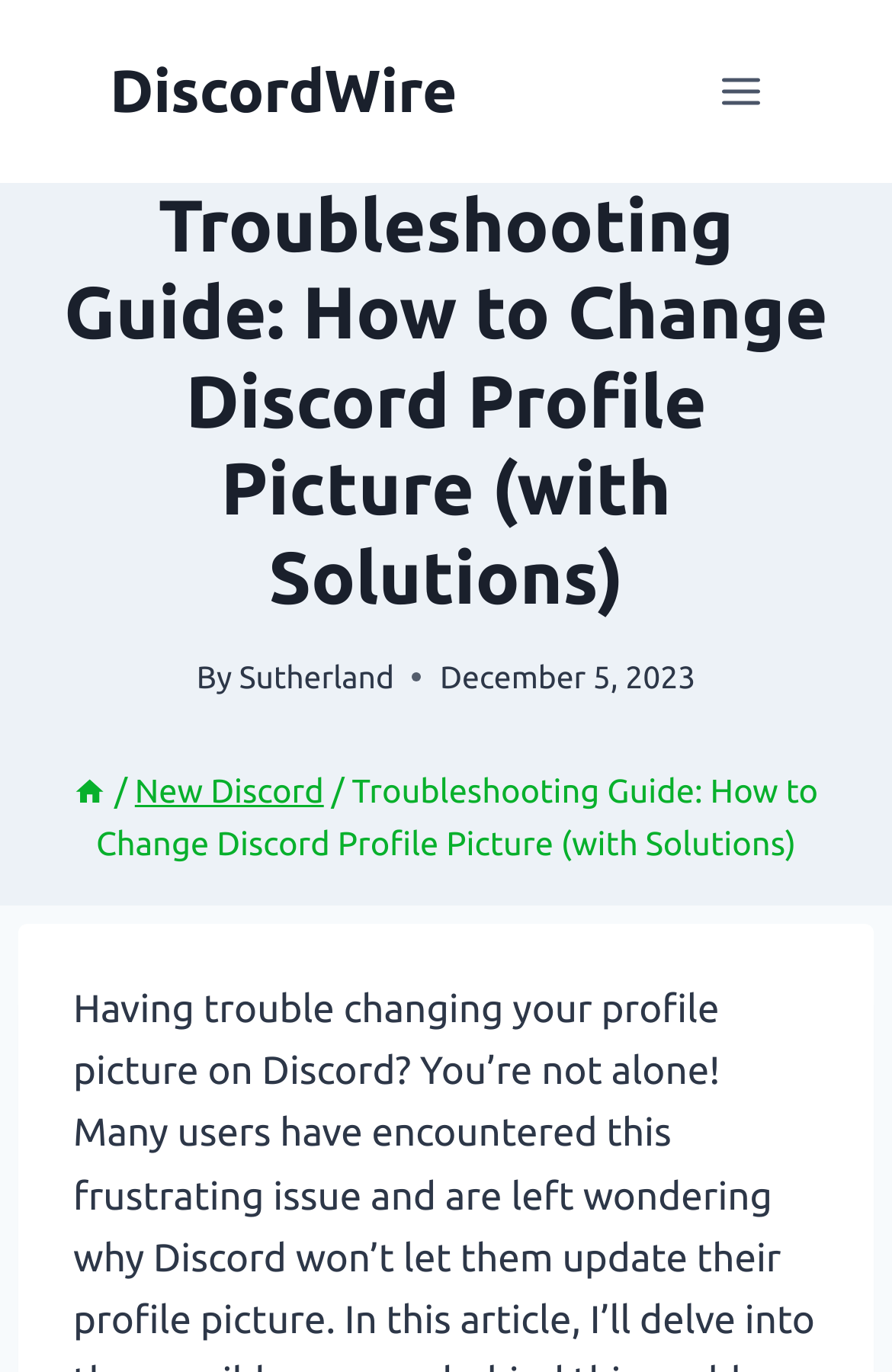Give a one-word or one-phrase response to the question:
What is the author's name?

Sutherland